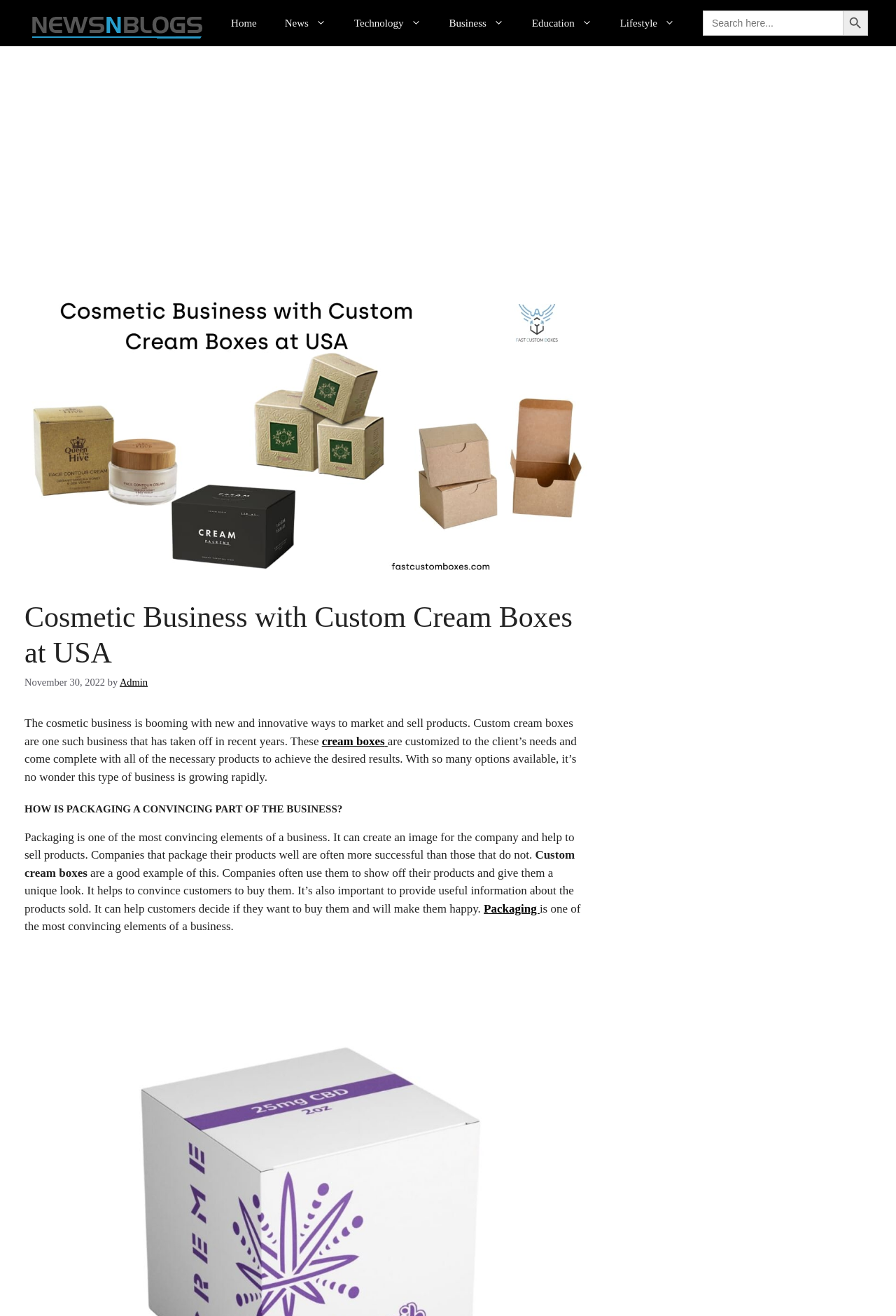What is the importance of packaging in business?
From the image, provide a succinct answer in one word or a short phrase.

To create an image